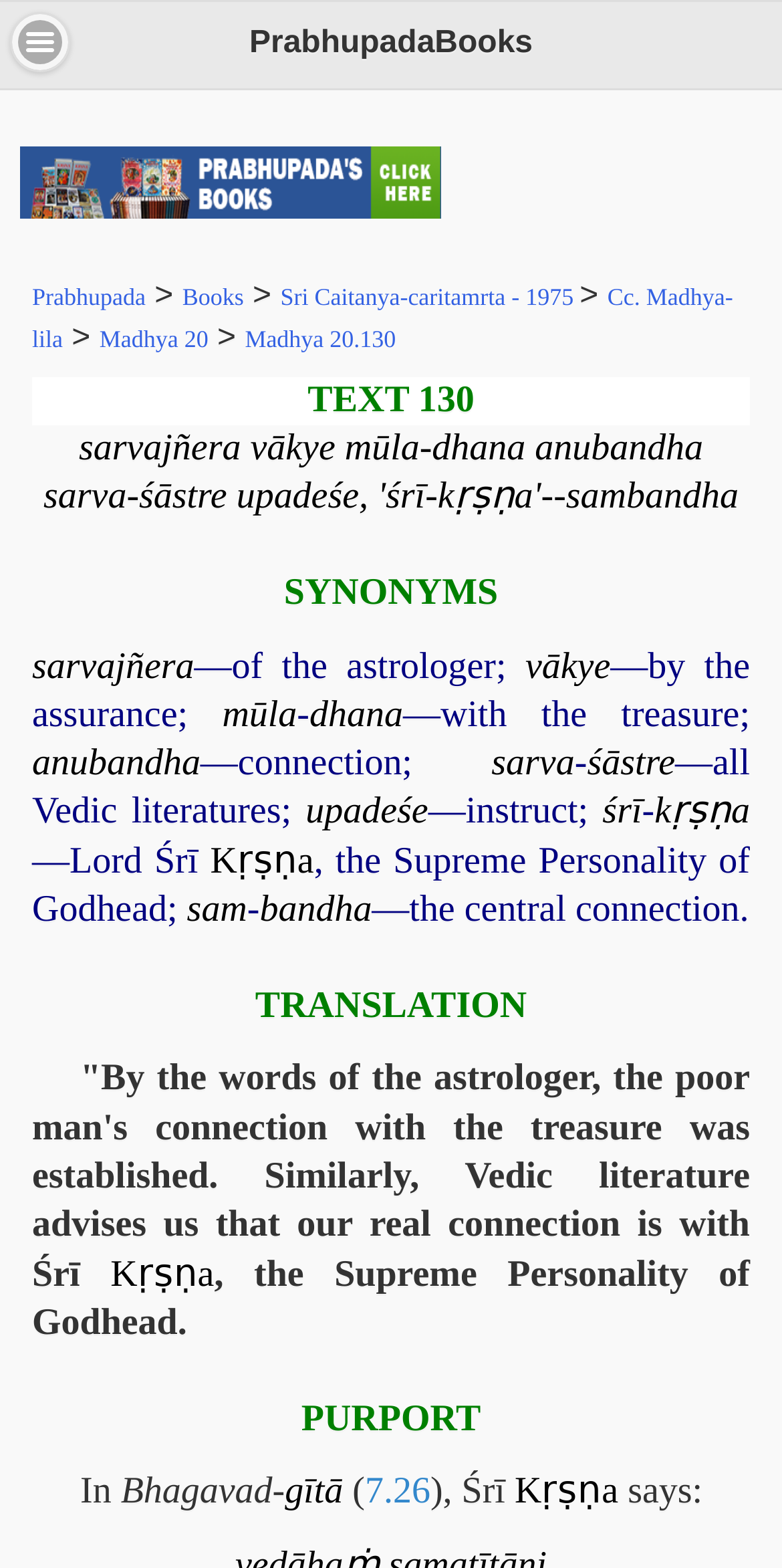Determine the bounding box coordinates of the clickable region to carry out the instruction: "Follow 'gītā' link".

[0.364, 0.938, 0.439, 0.965]